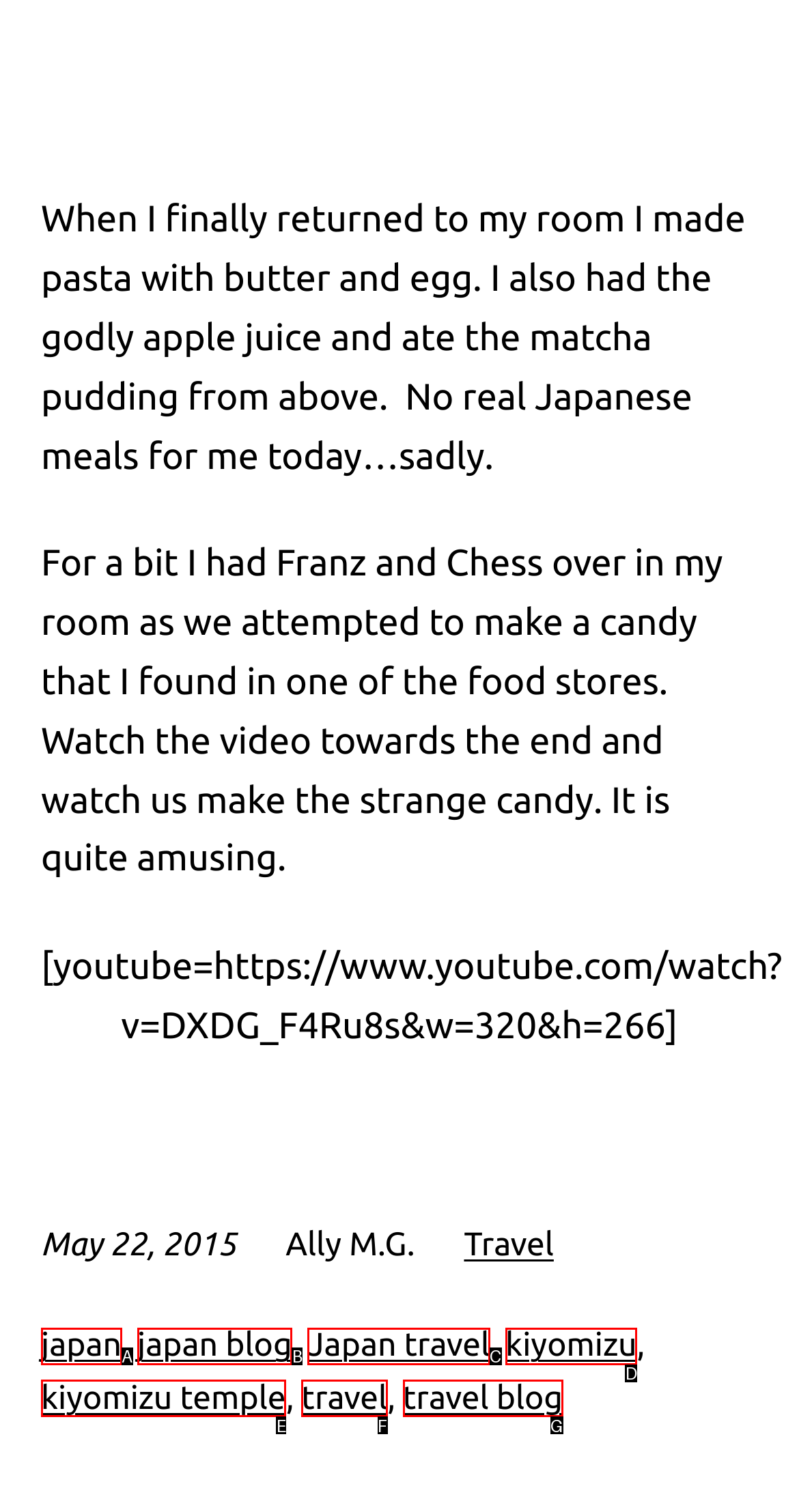Please provide the letter of the UI element that best fits the following description: japan blog
Respond with the letter from the given choices only.

B